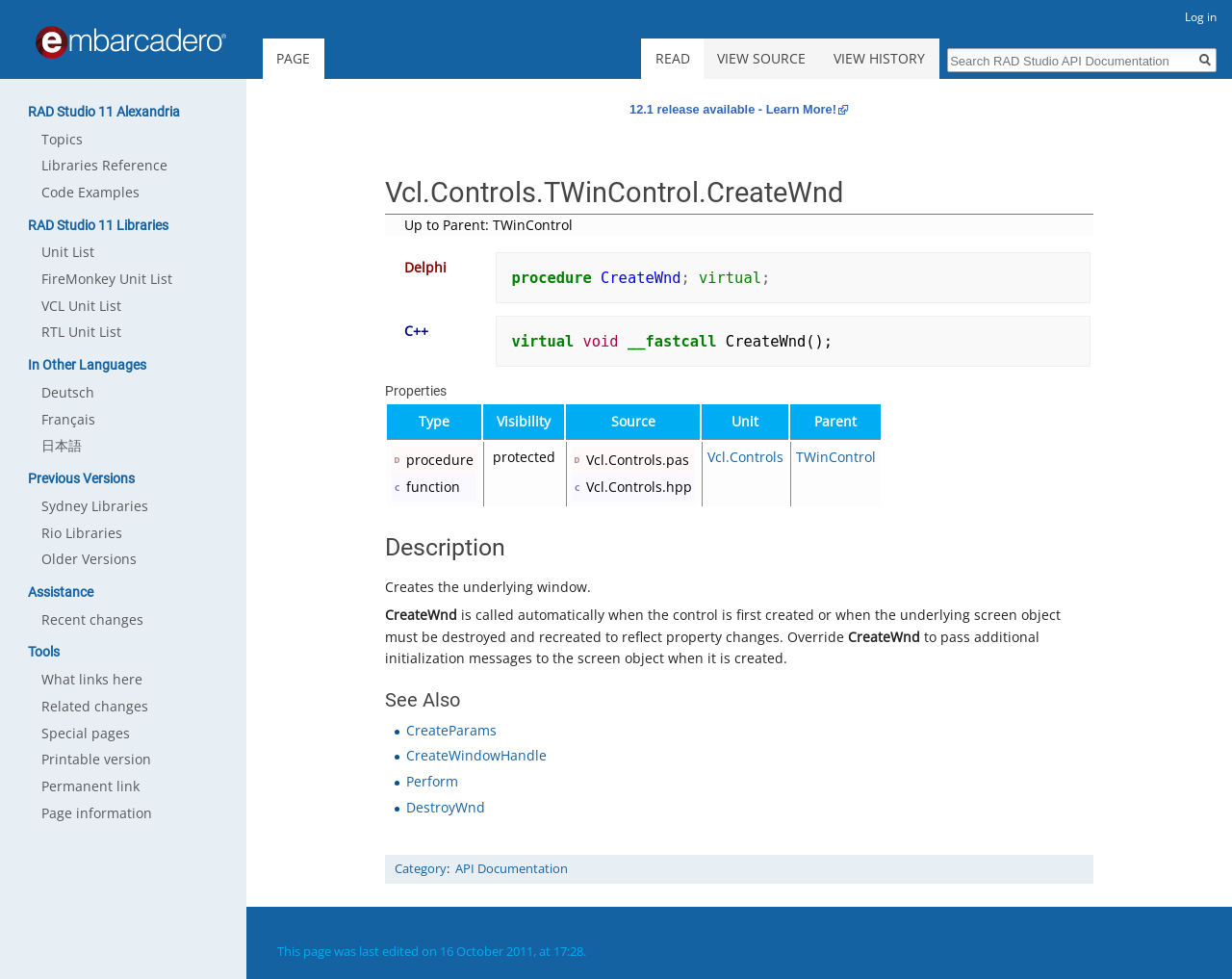Please determine the bounding box coordinates for the element that should be clicked to follow these instructions: "View 'CreateParams' documentation".

[0.33, 0.736, 0.403, 0.755]